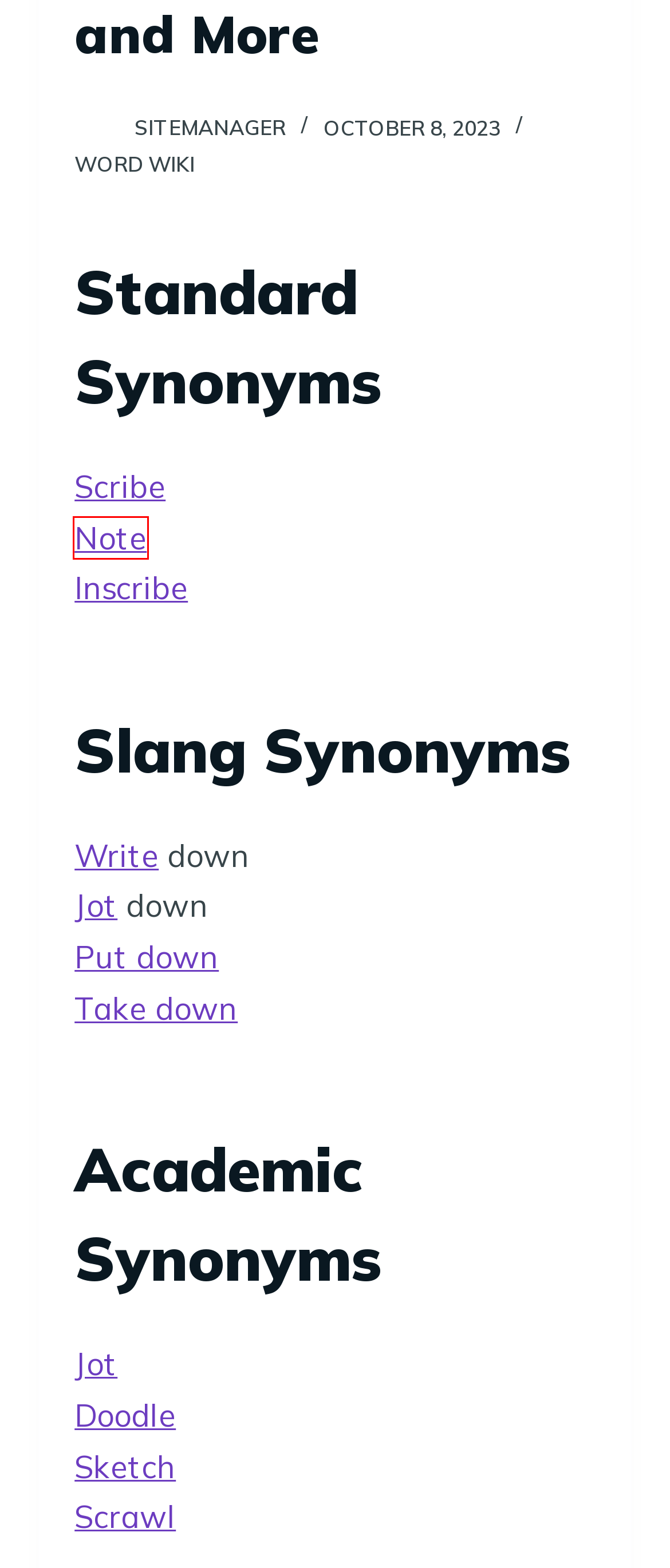Given a webpage screenshot featuring a red rectangle around a UI element, please determine the best description for the new webpage that appears after the element within the bounding box is clicked. The options are:
A. Donate  – Synonyms, Antonyms, Meaning, Definition and More
B. Satisfactory – Synonyms, Antonyms, Meaning, Definition and More
C. sitemanager – VocabWiki
D. Jot – Synonyms, Antonyms, Meaning, Definition and More
E. Doodle – Synonyms, Antonyms, Meaning, Definition and More
F. Home
G. Scrawl – Synonyms, Antonyms, Meaning, Definition and More
H. Note – Synonyms, Antonyms, Meaning, Definition and More

H